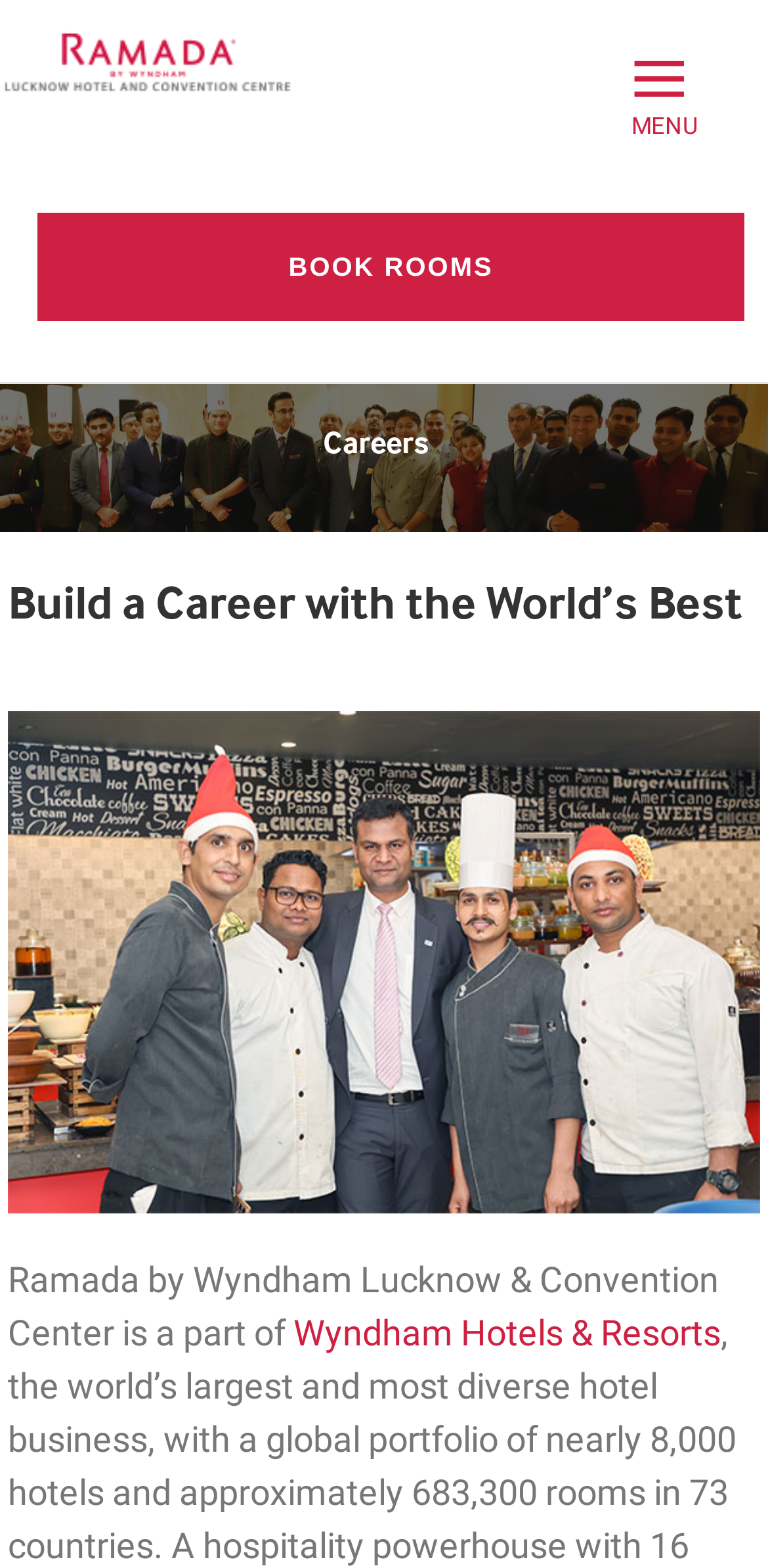Pinpoint the bounding box coordinates of the clickable area needed to execute the instruction: "Click the Ramada Lucknow Hotel & Convention Centre link". The coordinates should be specified as four float numbers between 0 and 1, i.e., [left, top, right, bottom].

[0.0, 0.052, 0.385, 0.071]